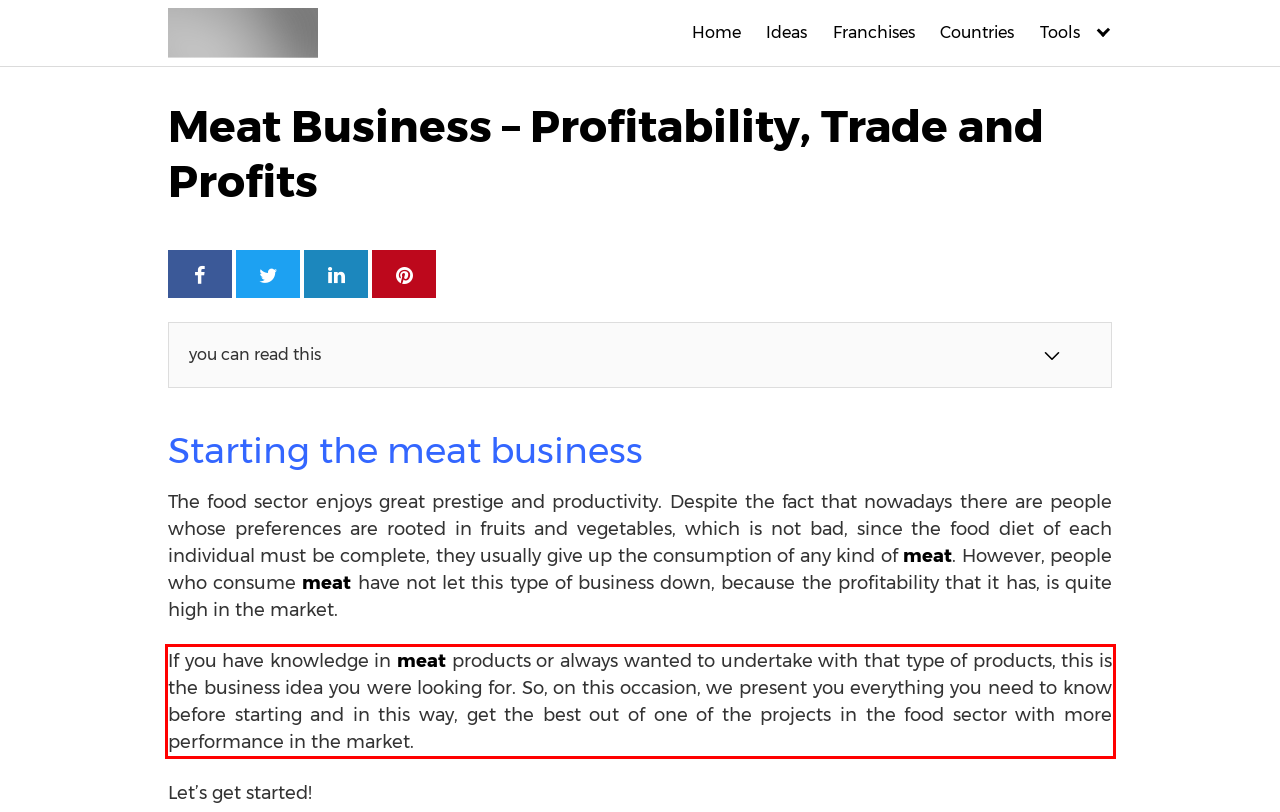You are given a screenshot showing a webpage with a red bounding box. Perform OCR to capture the text within the red bounding box.

If you have knowledge in meat products or always wanted to undertake with that type of products, this is the business idea you were looking for. So, on this occasion, we present you everything you need to know before starting and in this way, get the best out of one of the projects in the food sector with more performance in the market.